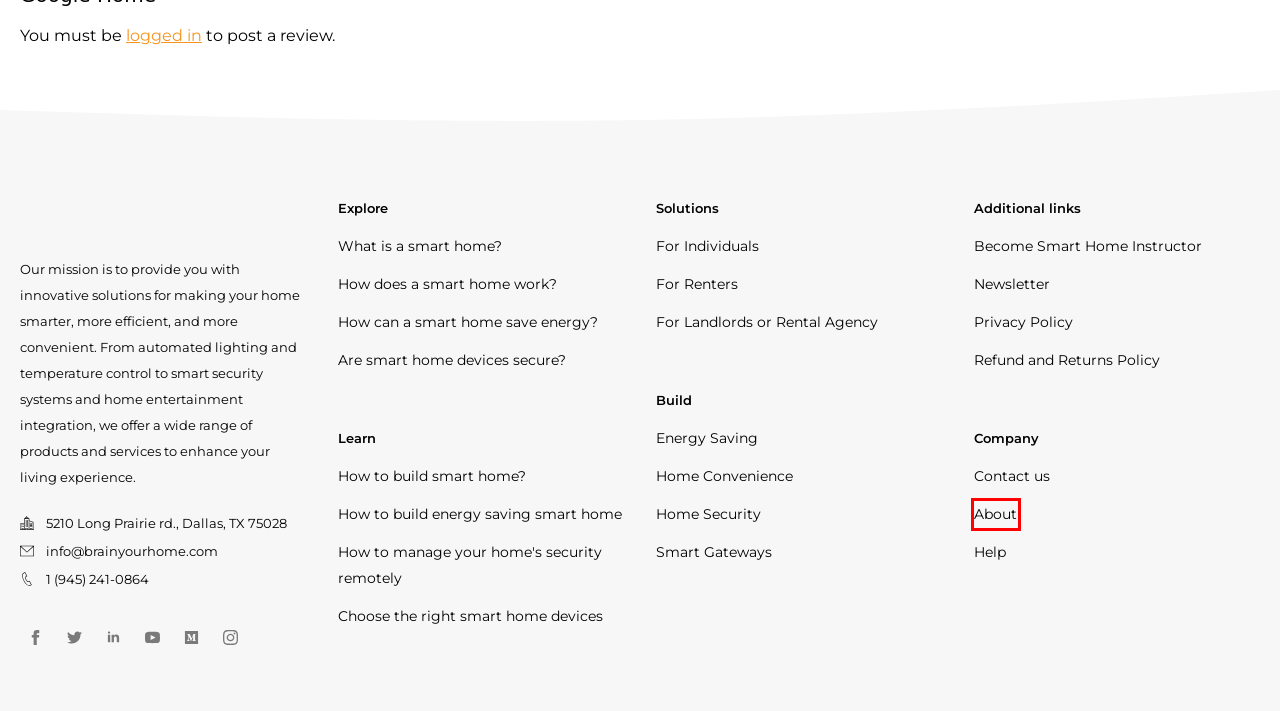Look at the given screenshot of a webpage with a red rectangle bounding box around a UI element. Pick the description that best matches the new webpage after clicking the element highlighted. The descriptions are:
A. Individuals › BrainYourHome
B. Instructor Registration › BrainYourHome
C. Cutting-Edge Technology: How Smart Home Save Energy
D. Landlords or Rental Agency › BrainYourHome
E. Renters › BrainYourHome
F. BrainYourHome - who we are and why we are here!
G. Newsletter › BrainYourHome
H. Refund and Returns Policy › BrainYourHome

F